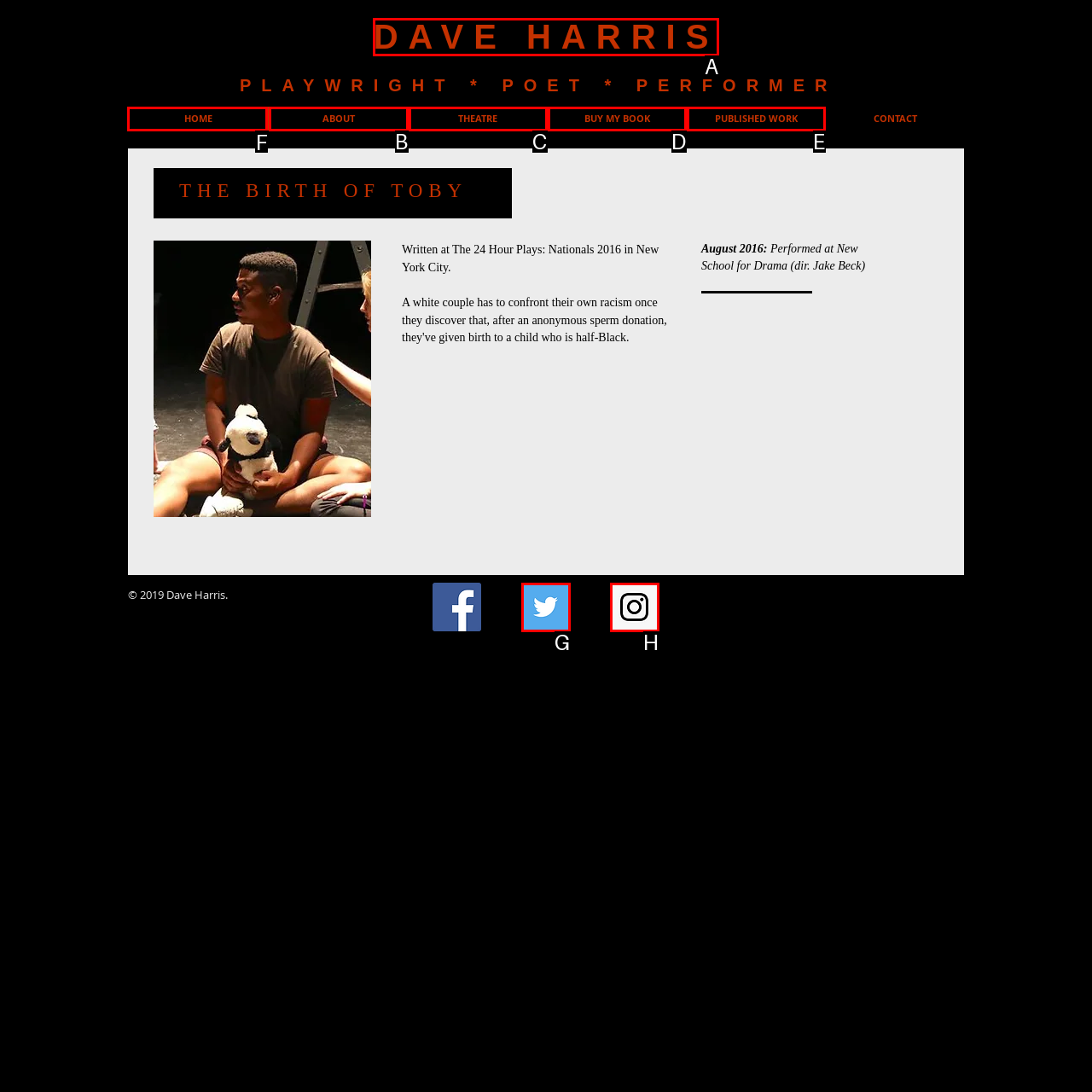Identify the correct option to click in order to complete this task: Click the 'HOME' link
Answer with the letter of the chosen option directly.

F